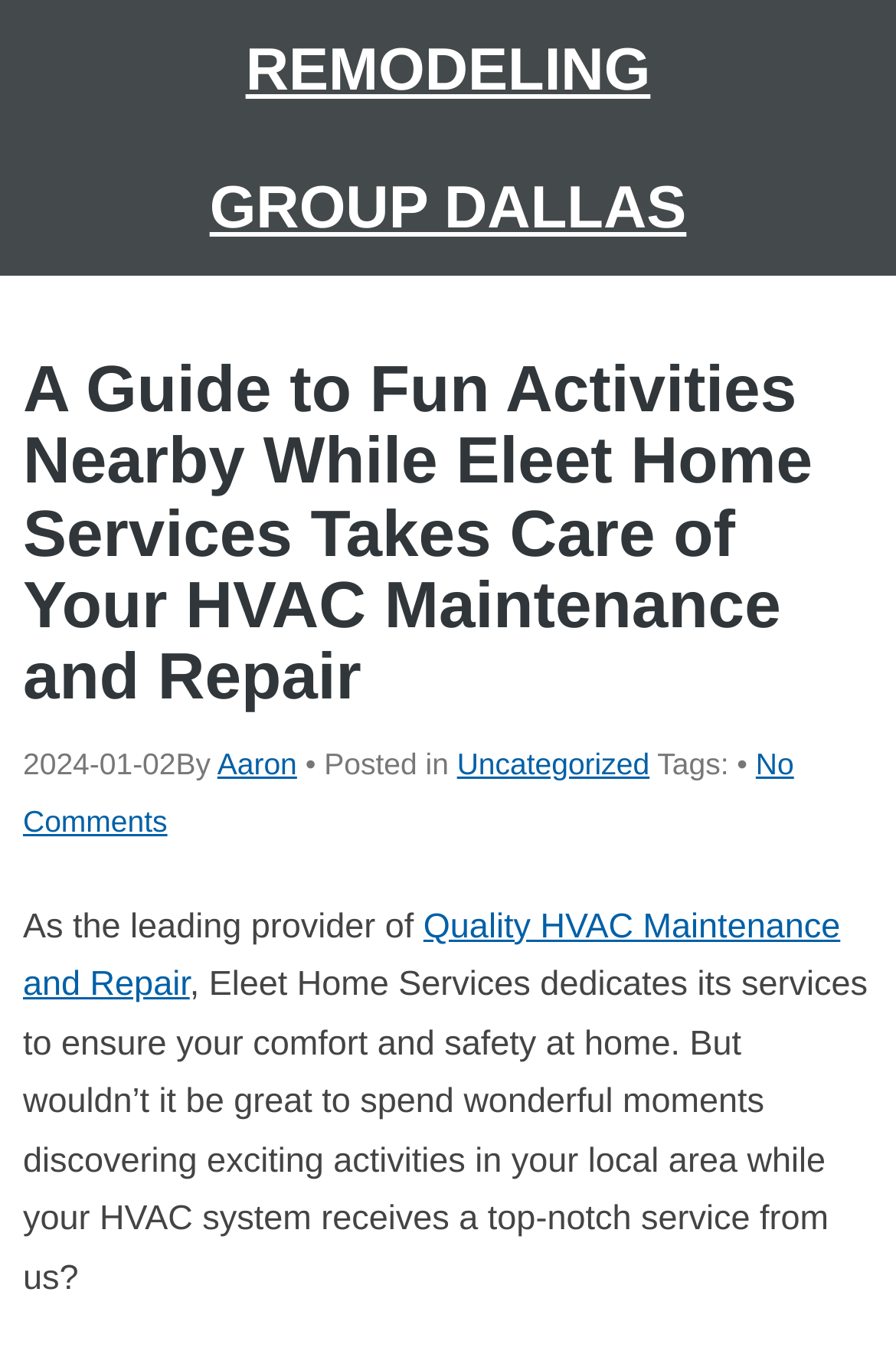Using the element description provided, determine the bounding box coordinates in the format (top-left x, top-left y, bottom-right x, bottom-right y). Ensure that all values are floating point numbers between 0 and 1. Element description: Aaron

[0.243, 0.551, 0.331, 0.576]